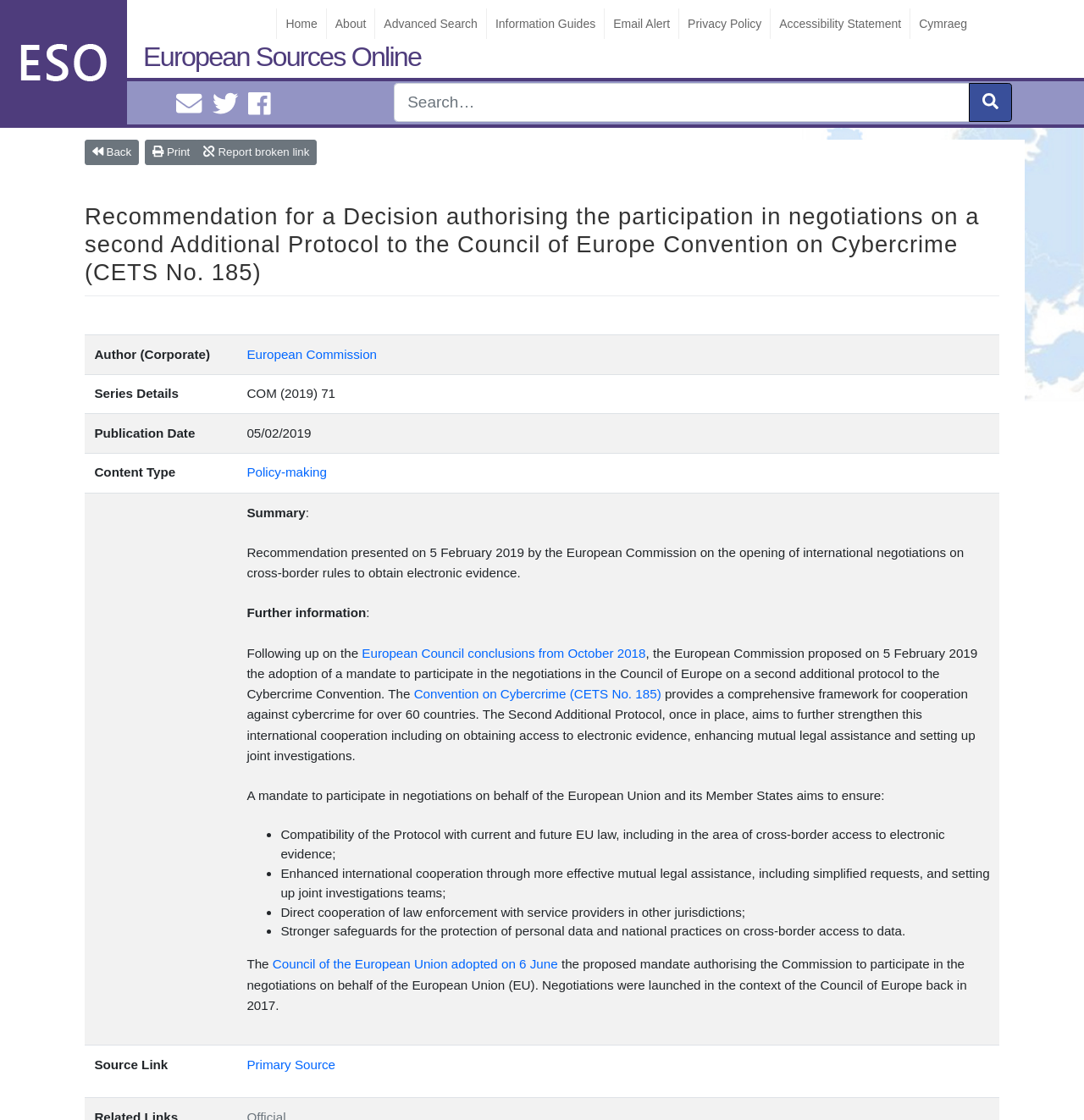Your task is to find and give the main heading text of the webpage.

Recommendation for a Decision authorising the participation in negotiations on a second Additional Protocol to the Council of Europe Convention on Cybercrime (CETS No. 185)